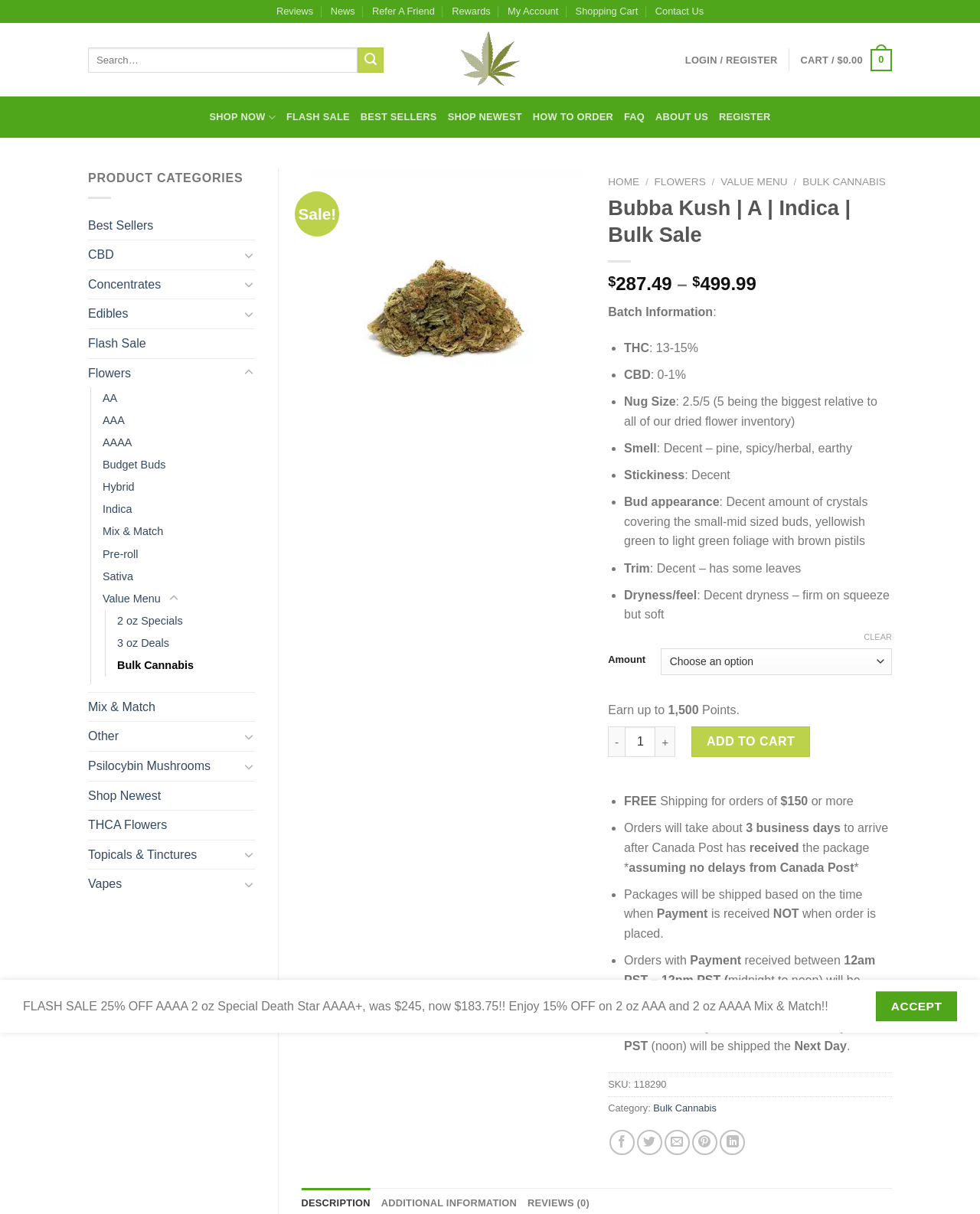What is the price range of the cannabis strain?
Using the image as a reference, answer the question in detail.

I found the answer by looking at the static text elements that describe the price range, which are '$' followed by '287.49' and then '–' and finally '499.99'.